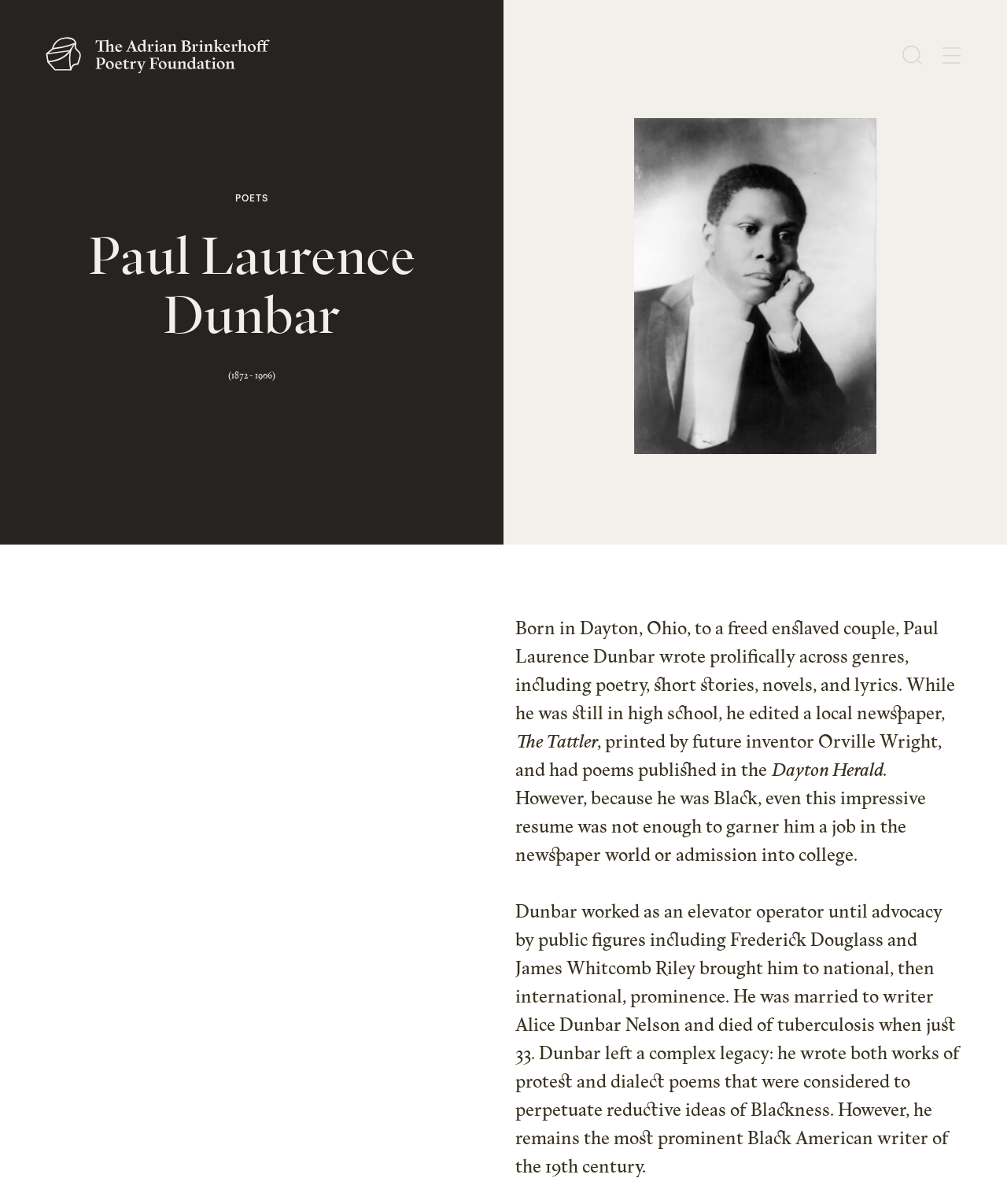What was Paul Laurence Dunbar's occupation before gaining prominence?
Refer to the image and provide a one-word or short phrase answer.

Elevator operator